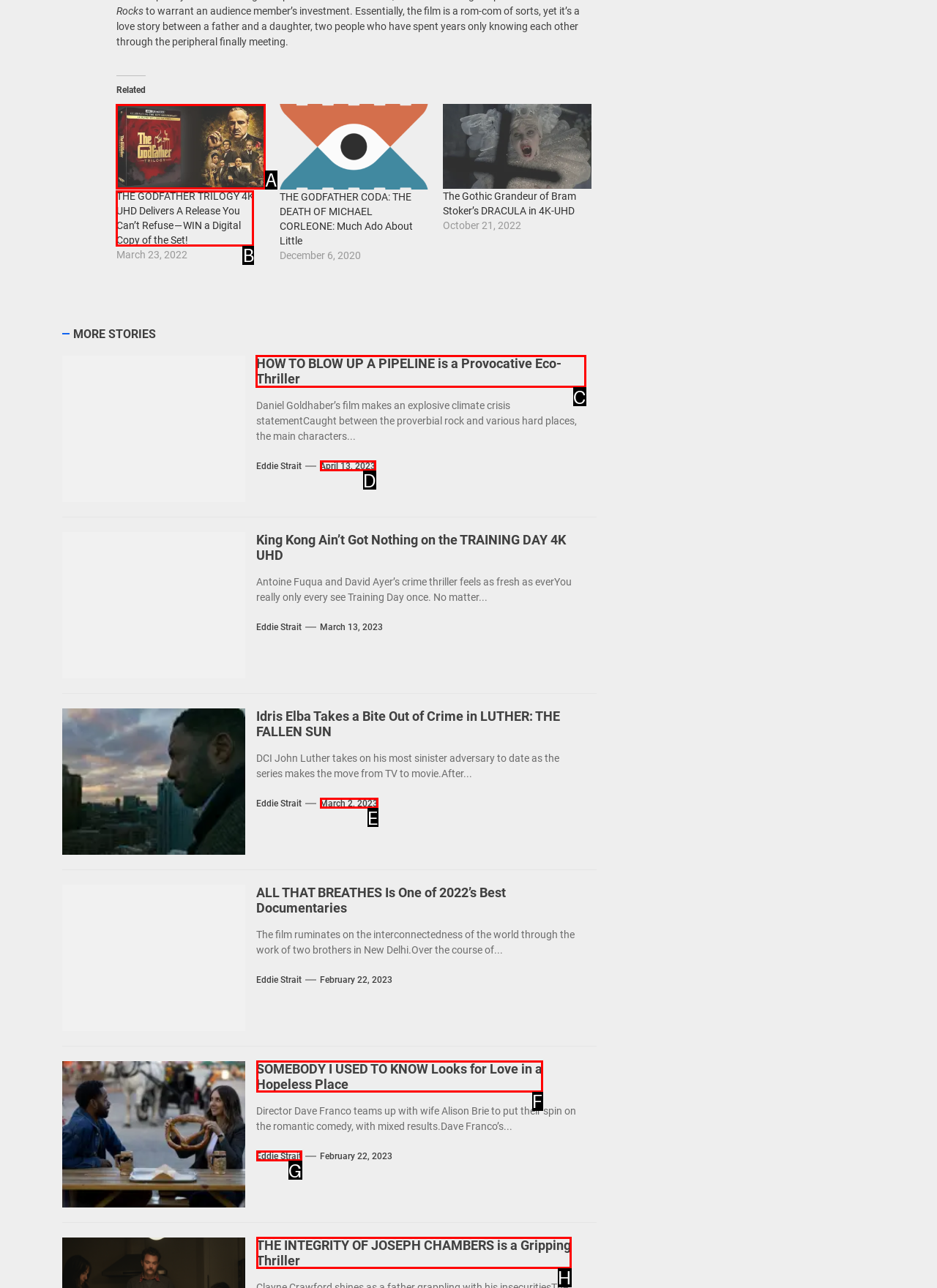Select the appropriate bounding box to fulfill the task: Read the article about HOW TO BLOW UP A PIPELINE Respond with the corresponding letter from the choices provided.

C